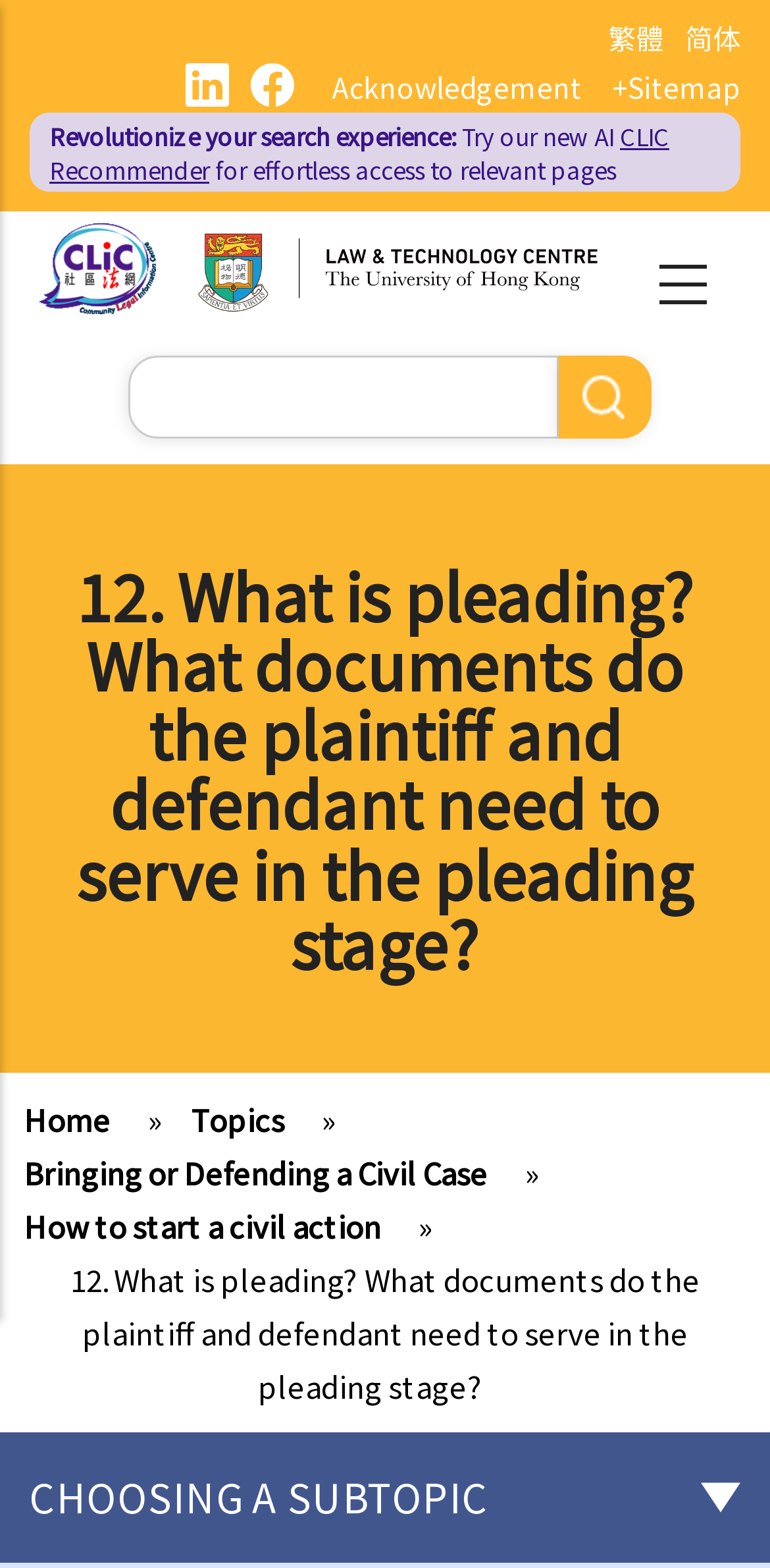Determine the bounding box coordinates for the area that should be clicked to carry out the following instruction: "Search for a topic".

[0.166, 0.227, 0.845, 0.28]